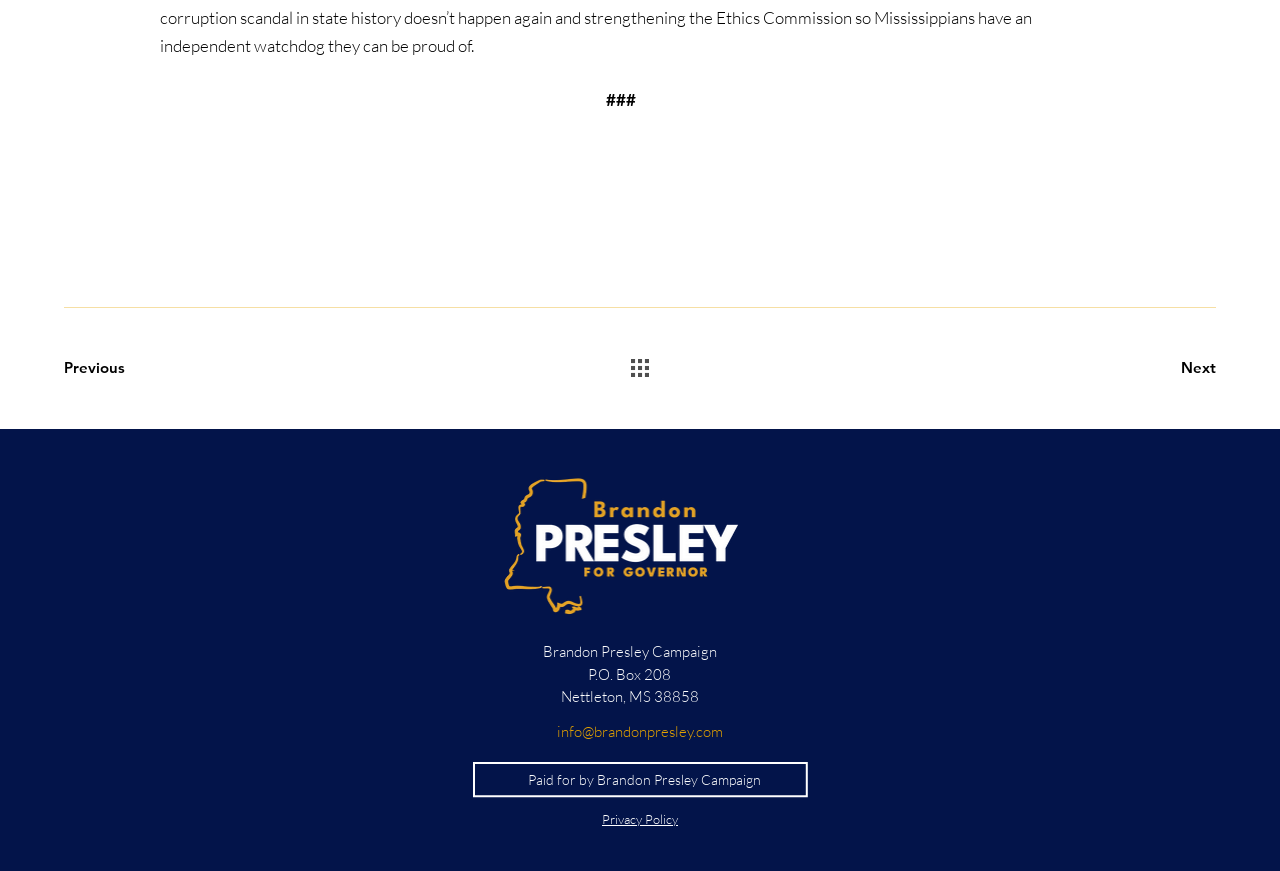Answer the following in one word or a short phrase: 
What is the zip code of the address?

38858